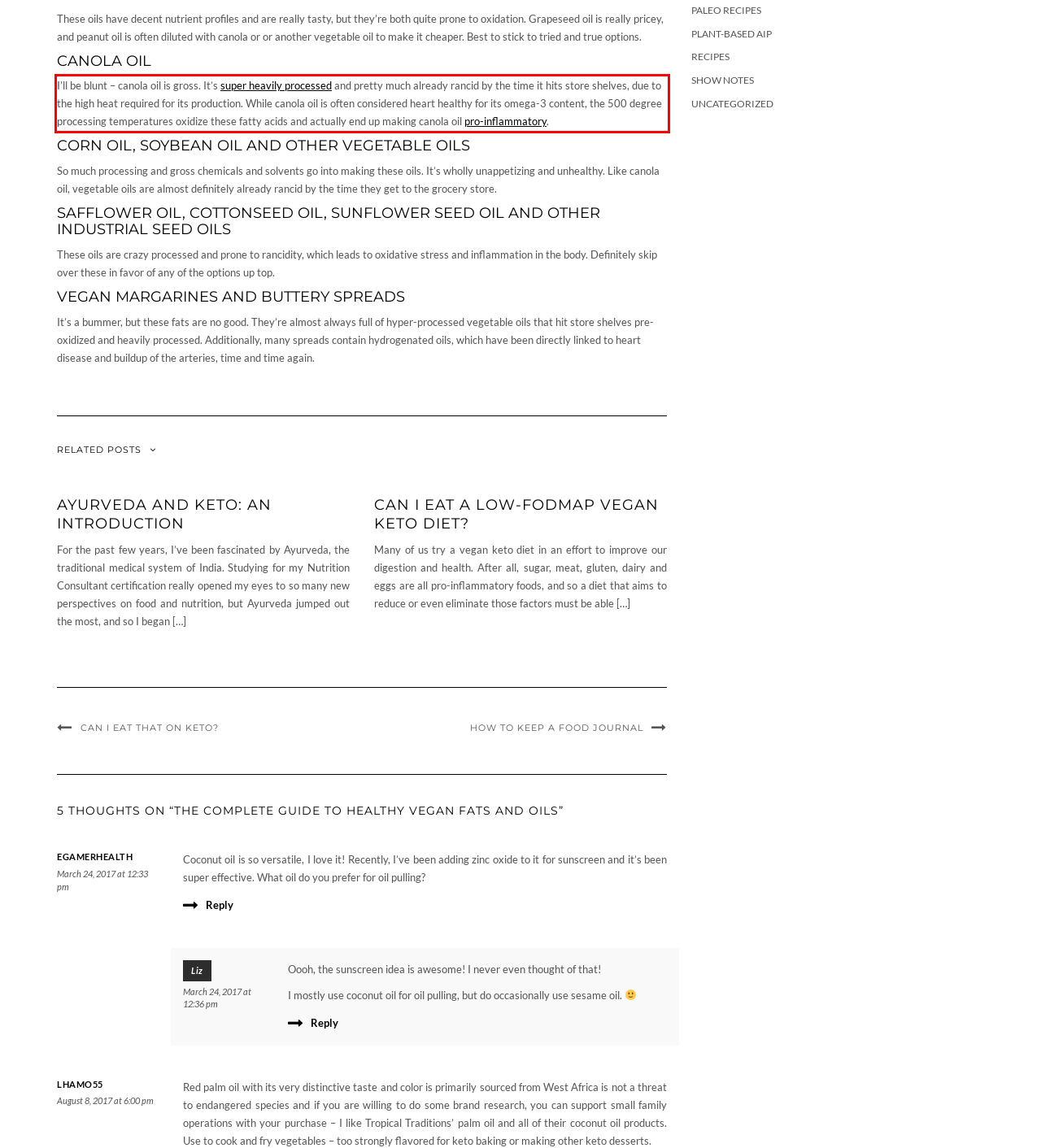You have a screenshot of a webpage with a red bounding box. Use OCR to generate the text contained within this red rectangle.

I’ll be blunt – canola oil is gross. It’s super heavily processed and pretty much already rancid by the time it hits store shelves, due to the high heat required for its production. While canola oil is often considered heart healthy for its omega-3 content, the 500 degree processing temperatures oxidize these fatty acids and actually end up making canola oil pro-inflammatory.